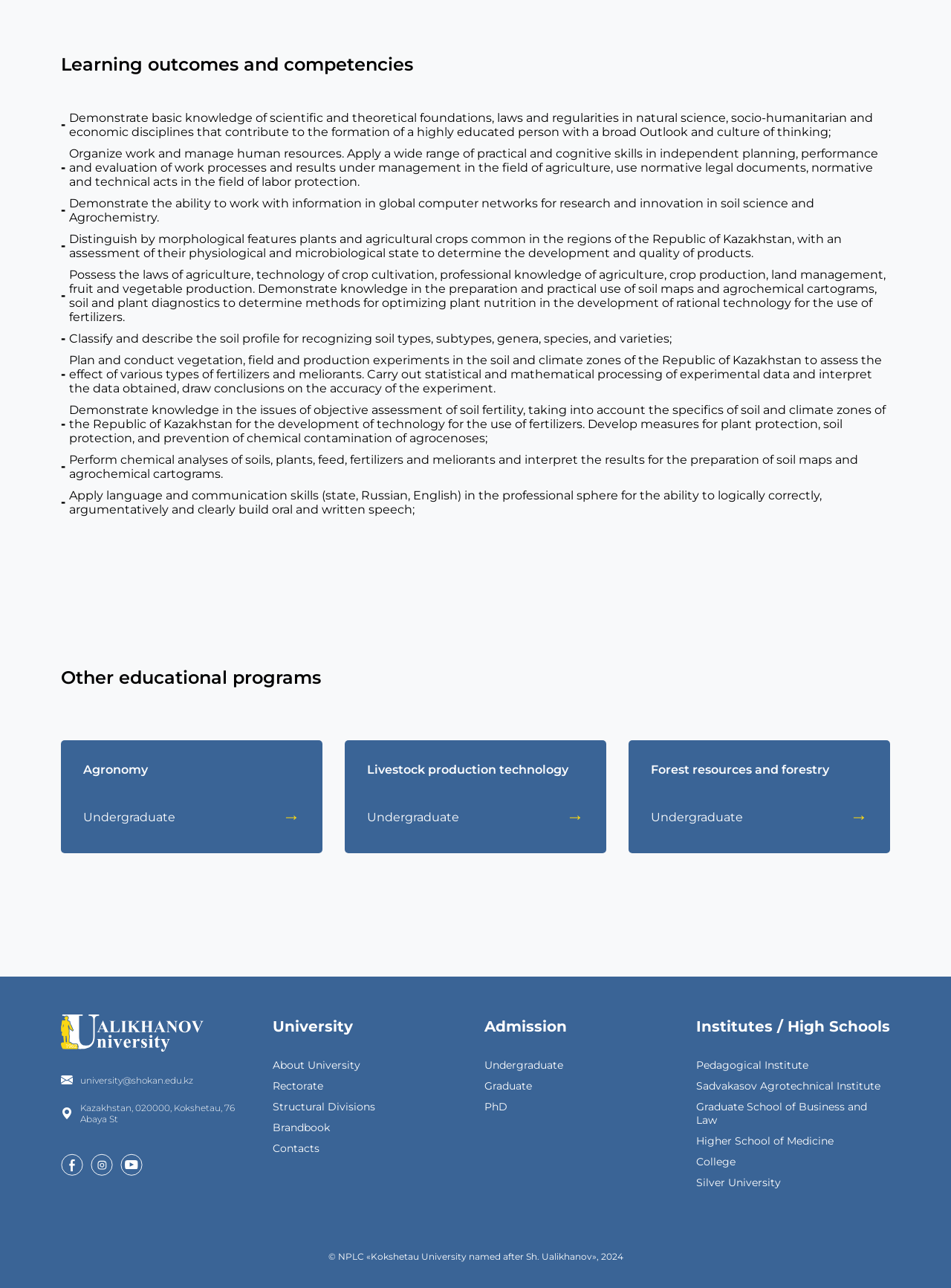Locate the bounding box coordinates of the item that should be clicked to fulfill the instruction: "Click on the 'University' link".

[0.287, 0.79, 0.371, 0.804]